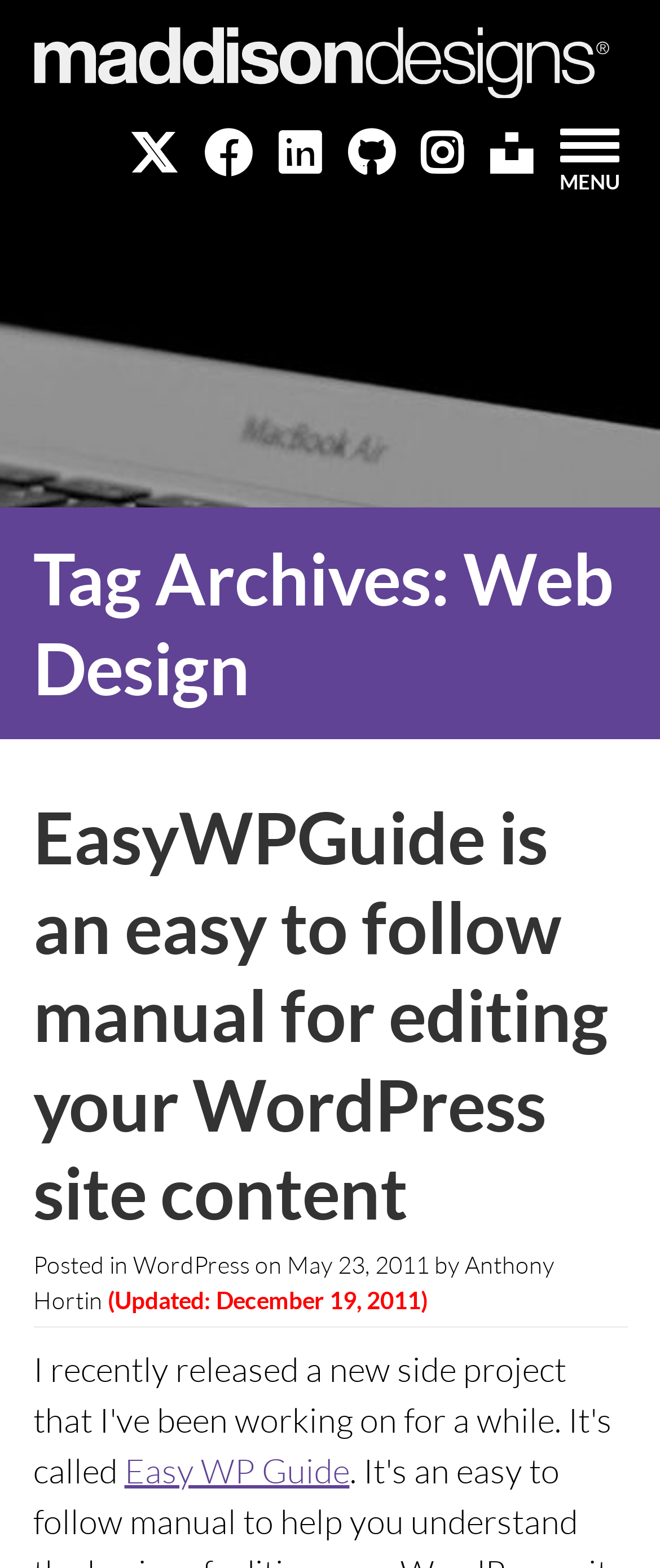Find the bounding box coordinates for the area you need to click to carry out the instruction: "go to Maddison Designs homepage". The coordinates should be four float numbers between 0 and 1, indicated as [left, top, right, bottom].

[0.05, 0.041, 0.922, 0.068]